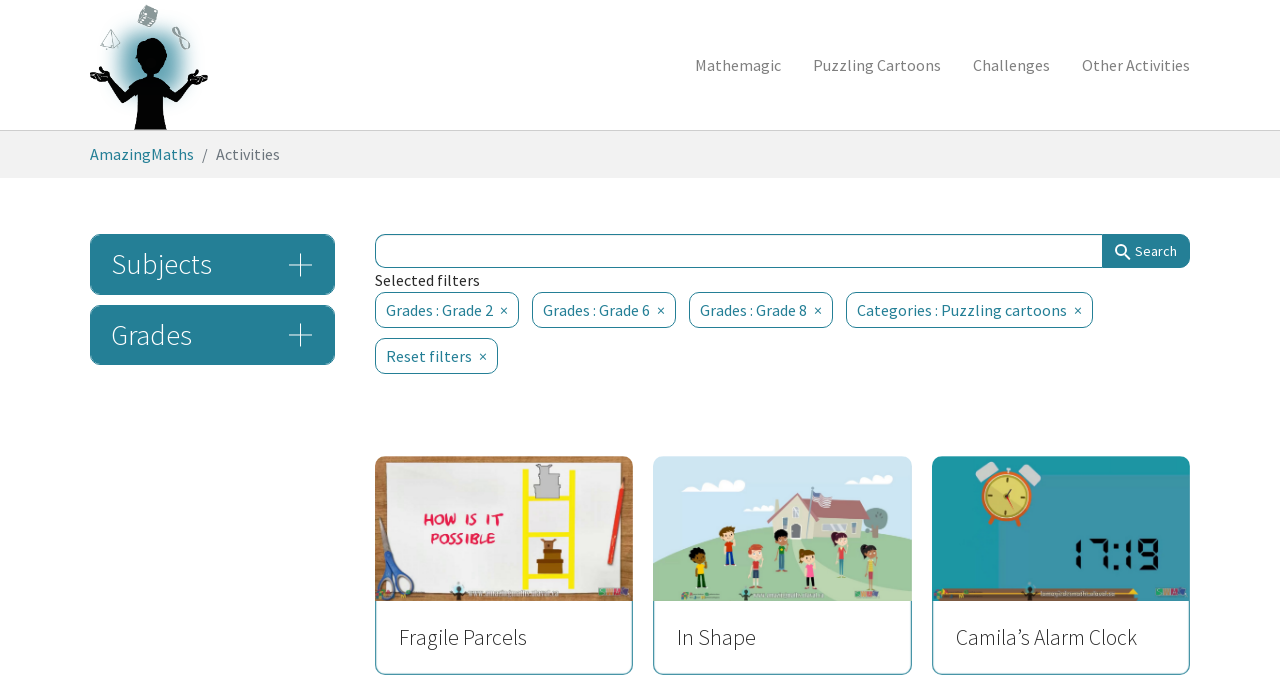Could you determine the bounding box coordinates of the clickable element to complete the instruction: "Search for activities"? Provide the coordinates as four float numbers between 0 and 1, i.e., [left, top, right, bottom].

[0.293, 0.346, 0.861, 0.396]